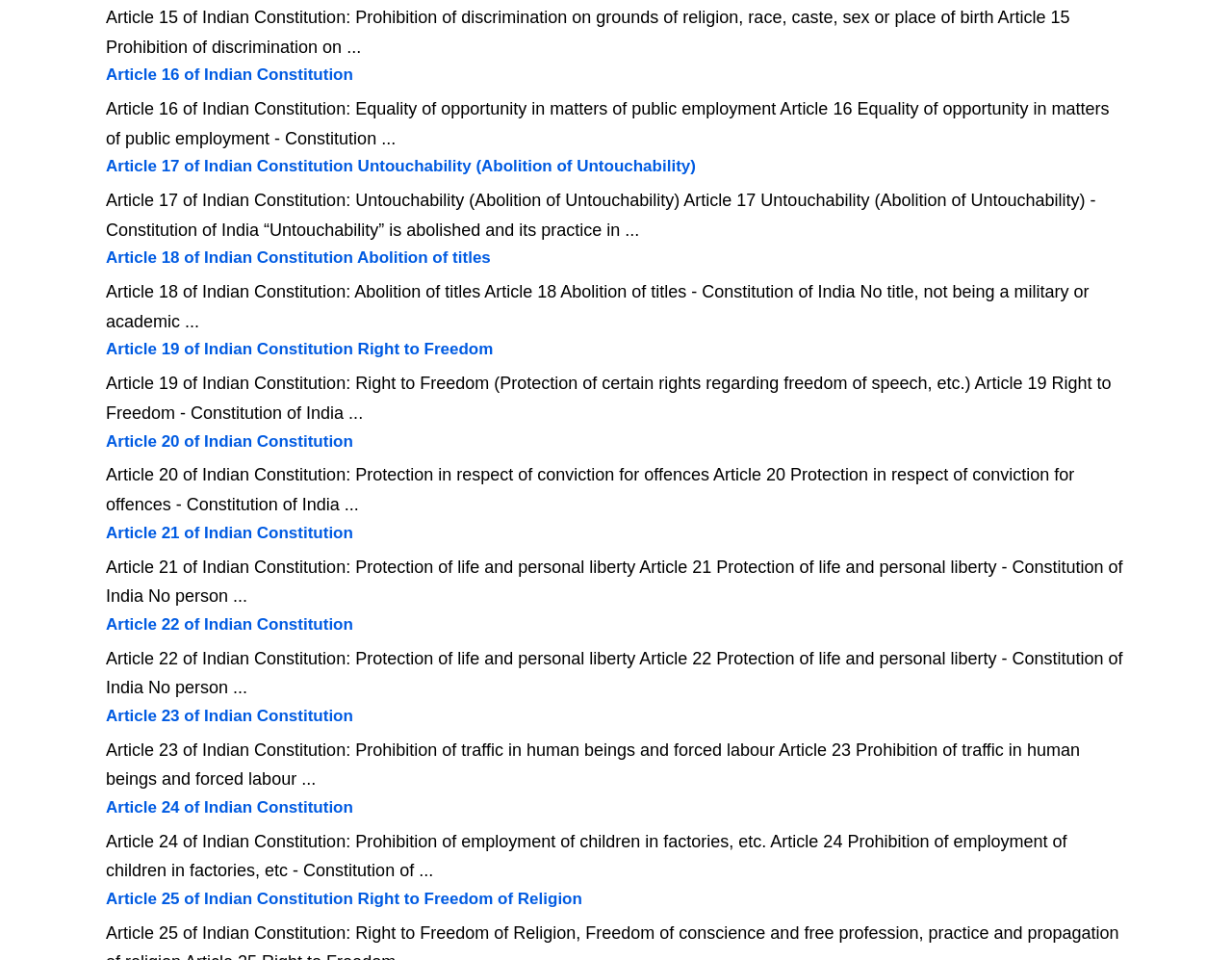Locate the bounding box coordinates of the element that needs to be clicked to carry out the instruction: "Explore Article 18 of Indian Constitution Abolition of titles". The coordinates should be given as four float numbers ranging from 0 to 1, i.e., [left, top, right, bottom].

[0.086, 0.259, 0.398, 0.278]